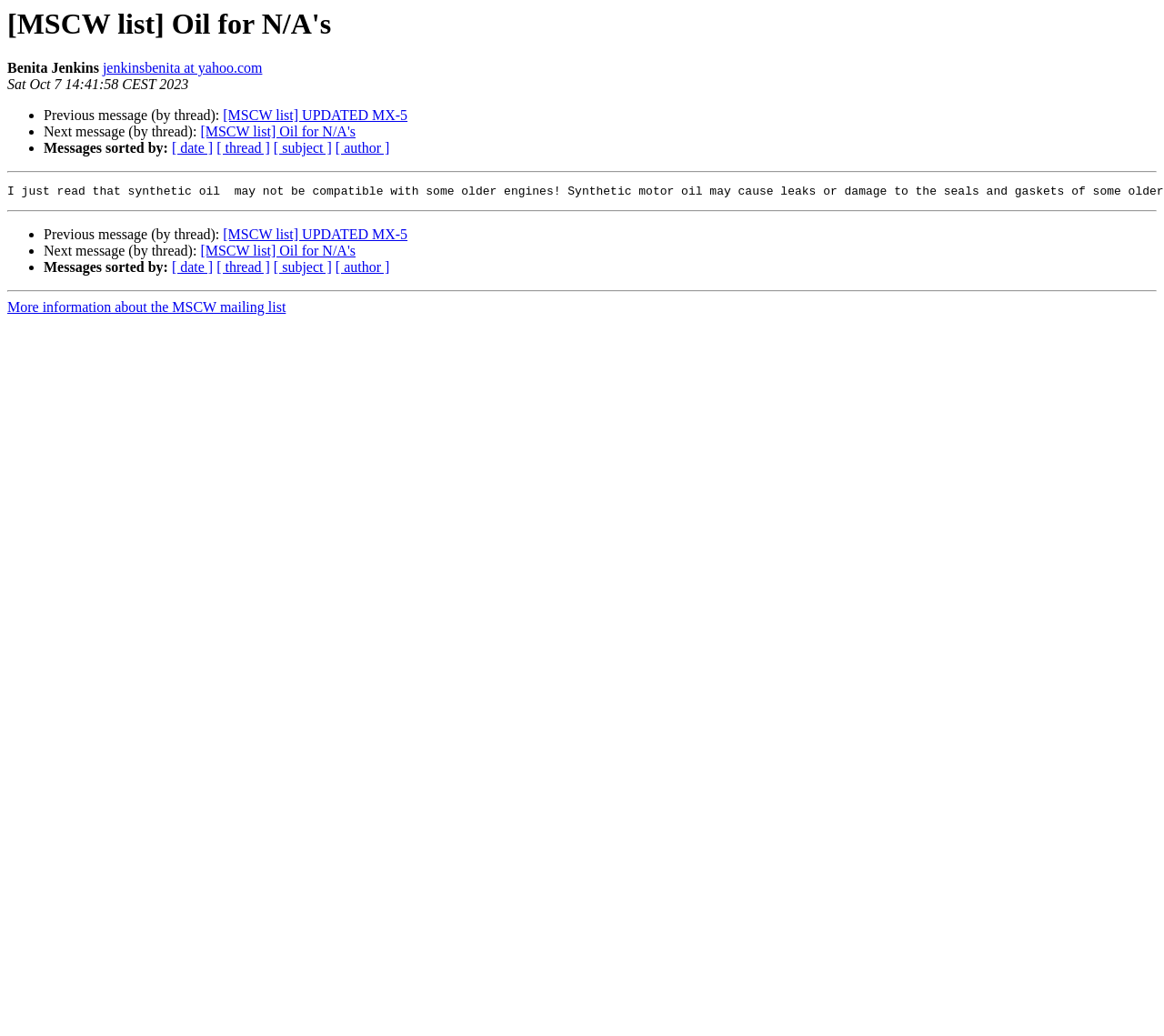Answer the question in a single word or phrase:
Who is the sender of the current message?

Benita Jenkins